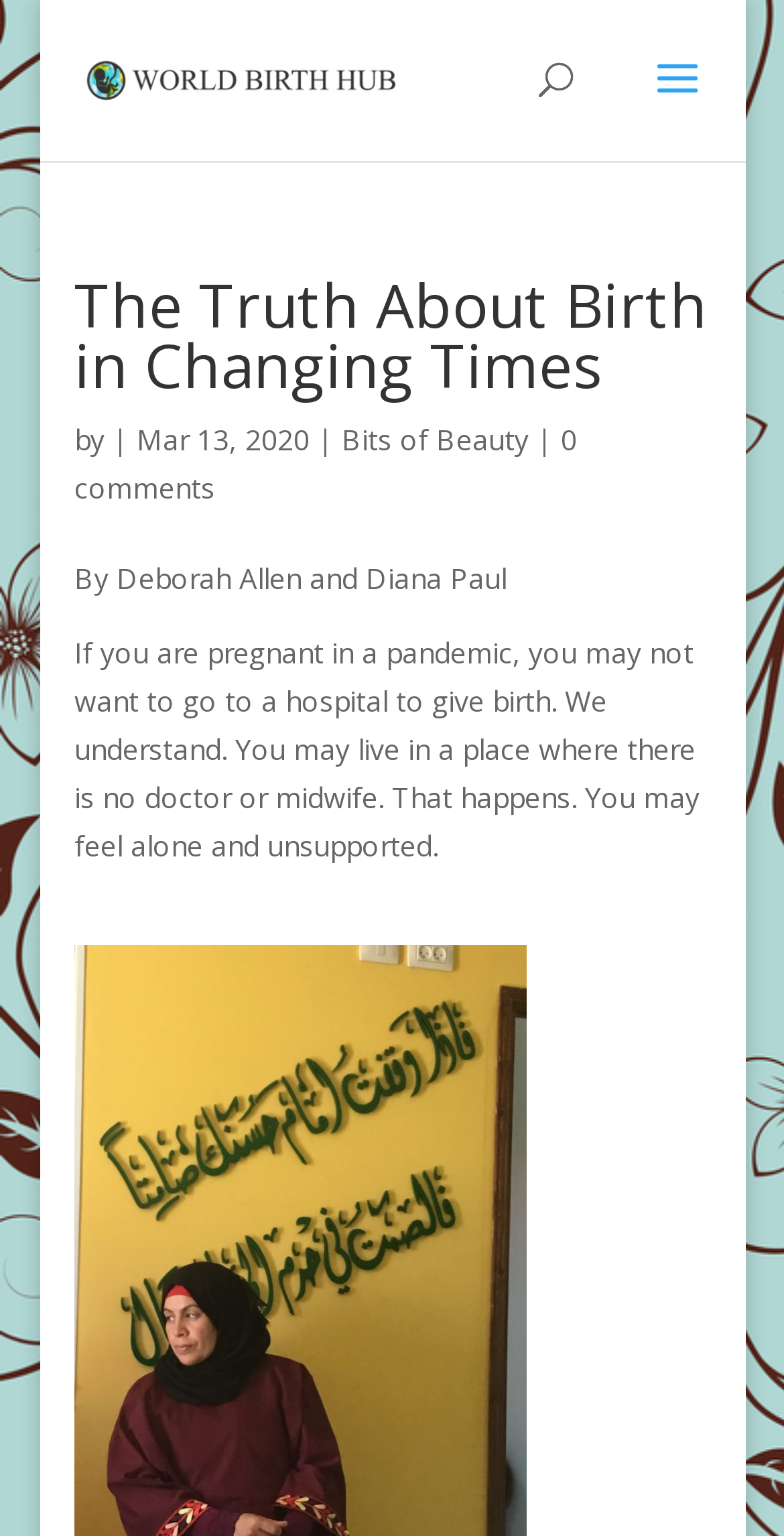How many comments does the article have?
Look at the image and answer the question with a single word or phrase.

0 comments